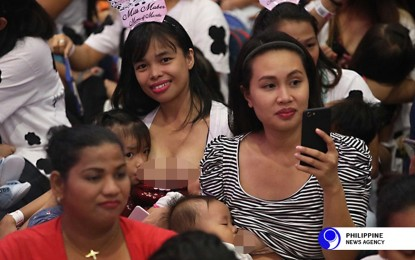What are the participants wearing?
Answer the question with detailed information derived from the image.

The image shows that the participants, including the two mothers prominently featured, are dressed in matching attire, reinforcing the celebration of motherhood and breastfeeding awareness.